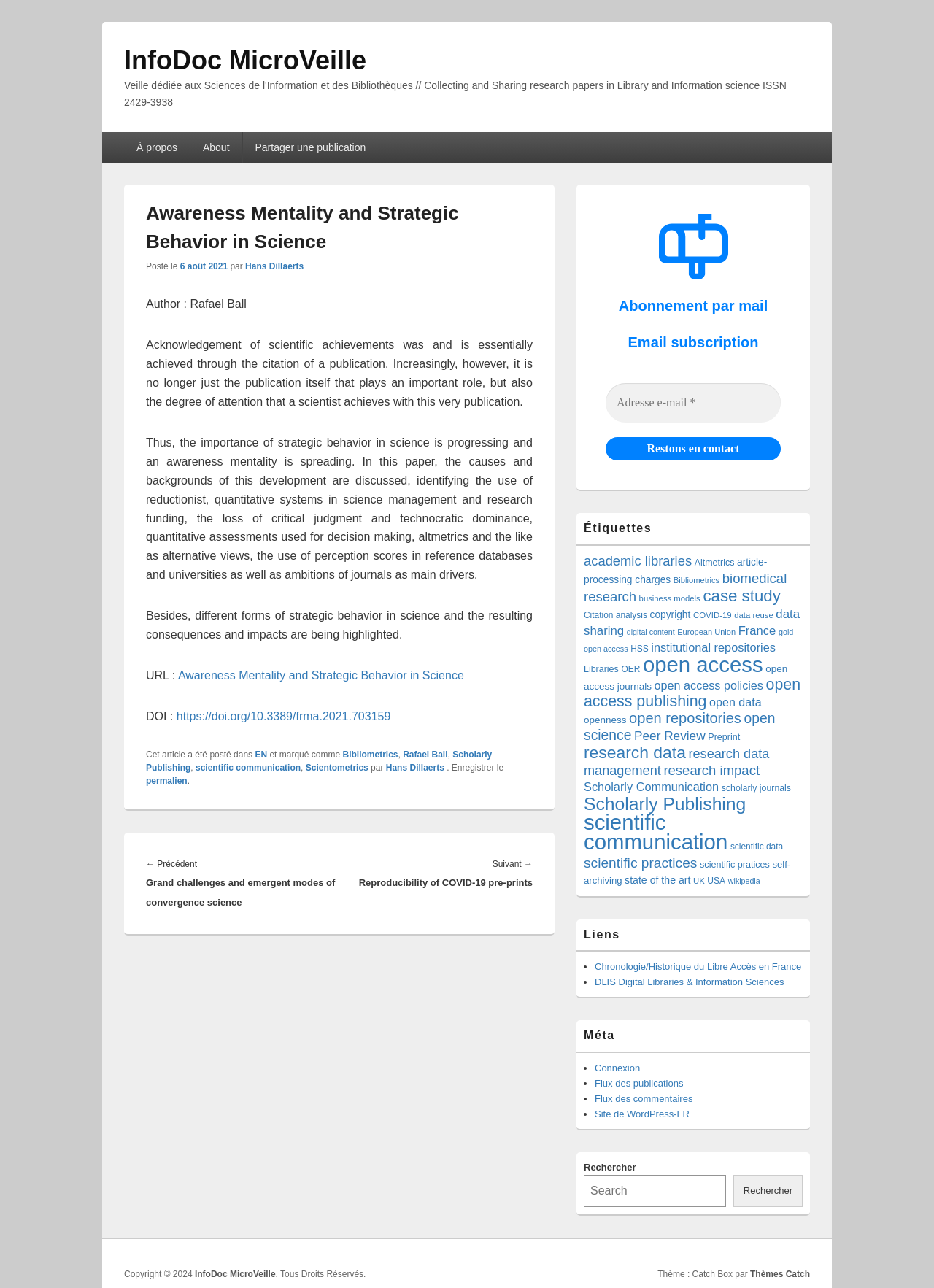Provide a one-word or short-phrase answer to the question:
What is the topic of the article?

Bibliometrics